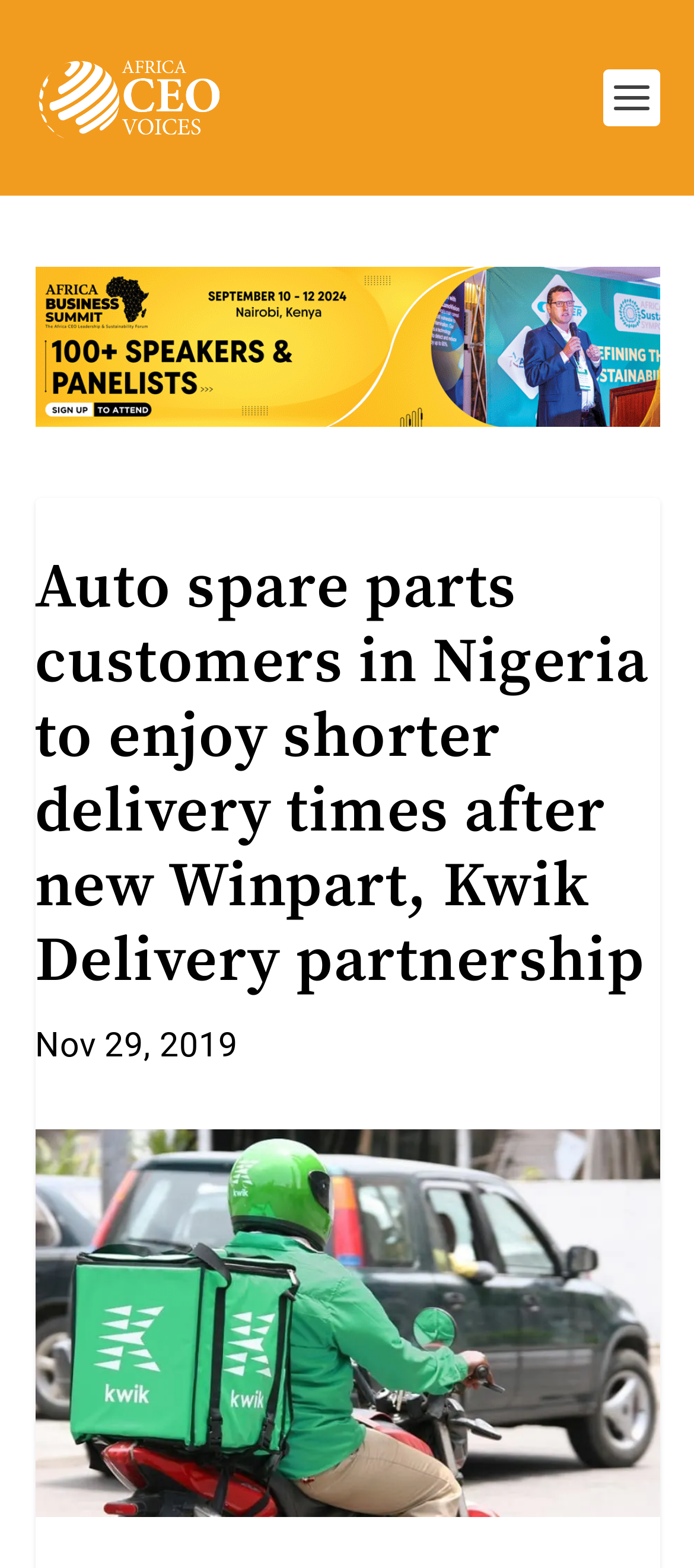Locate the UI element that matches the description alt="Advertisement" in the webpage screenshot. Return the bounding box coordinates in the format (top-left x, top-left y, bottom-right x, bottom-right y), with values ranging from 0 to 1.

[0.05, 0.17, 0.95, 0.273]